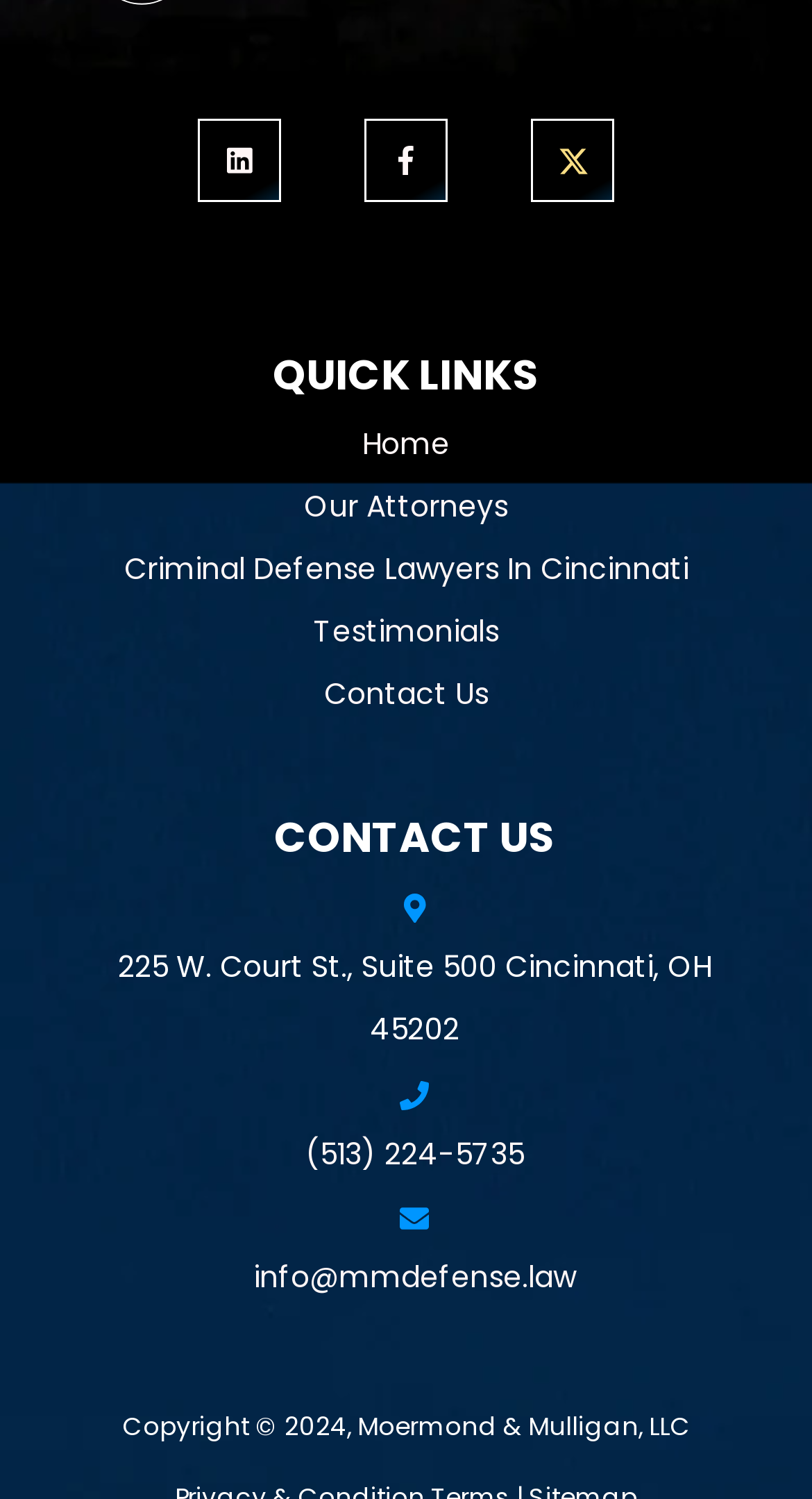Locate the bounding box coordinates of the element I should click to achieve the following instruction: "Call (513) 224-5735".

[0.376, 0.751, 0.645, 0.792]